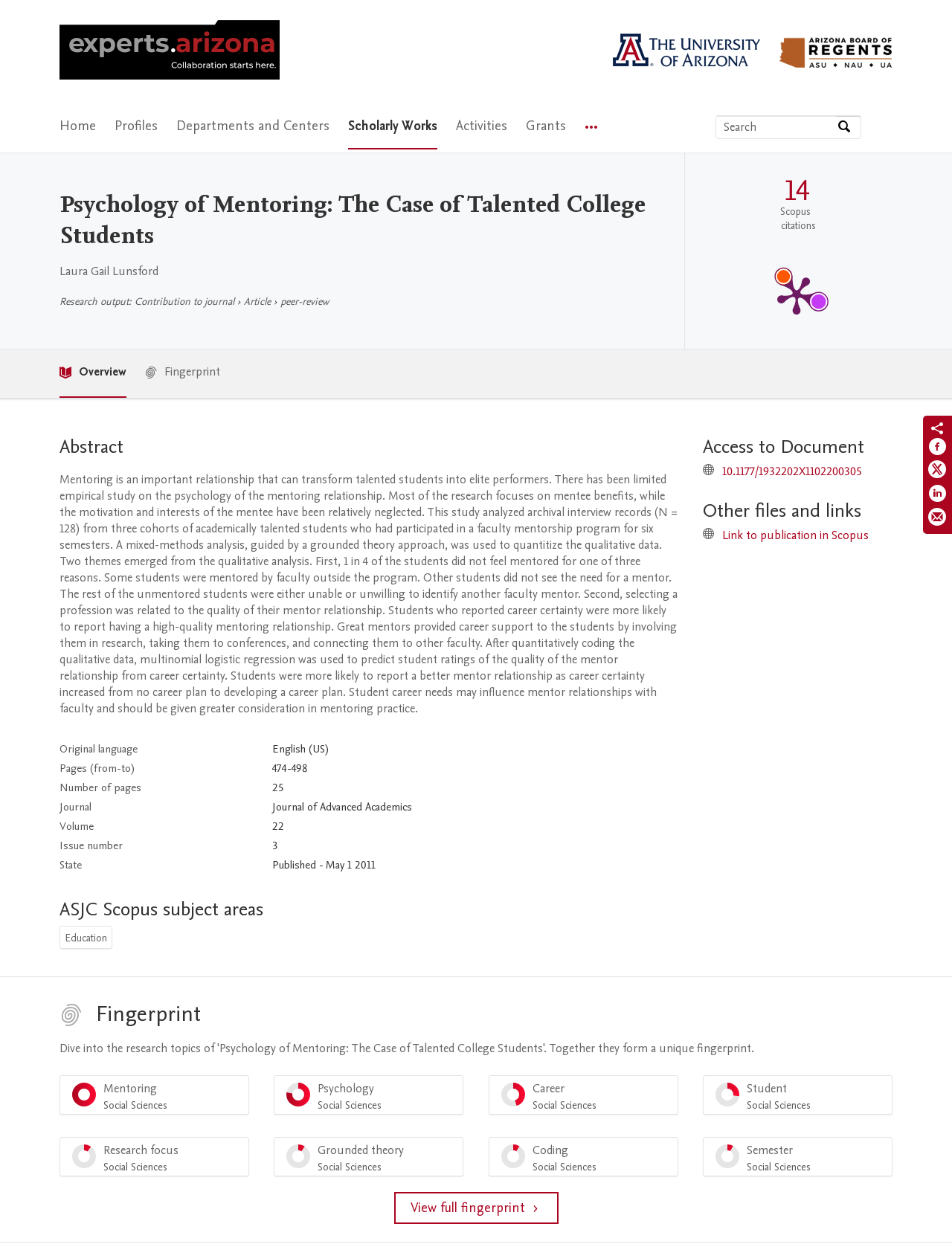What is the title of the journal where the article was published?
Give a one-word or short phrase answer based on the image.

Journal of Advanced Academics